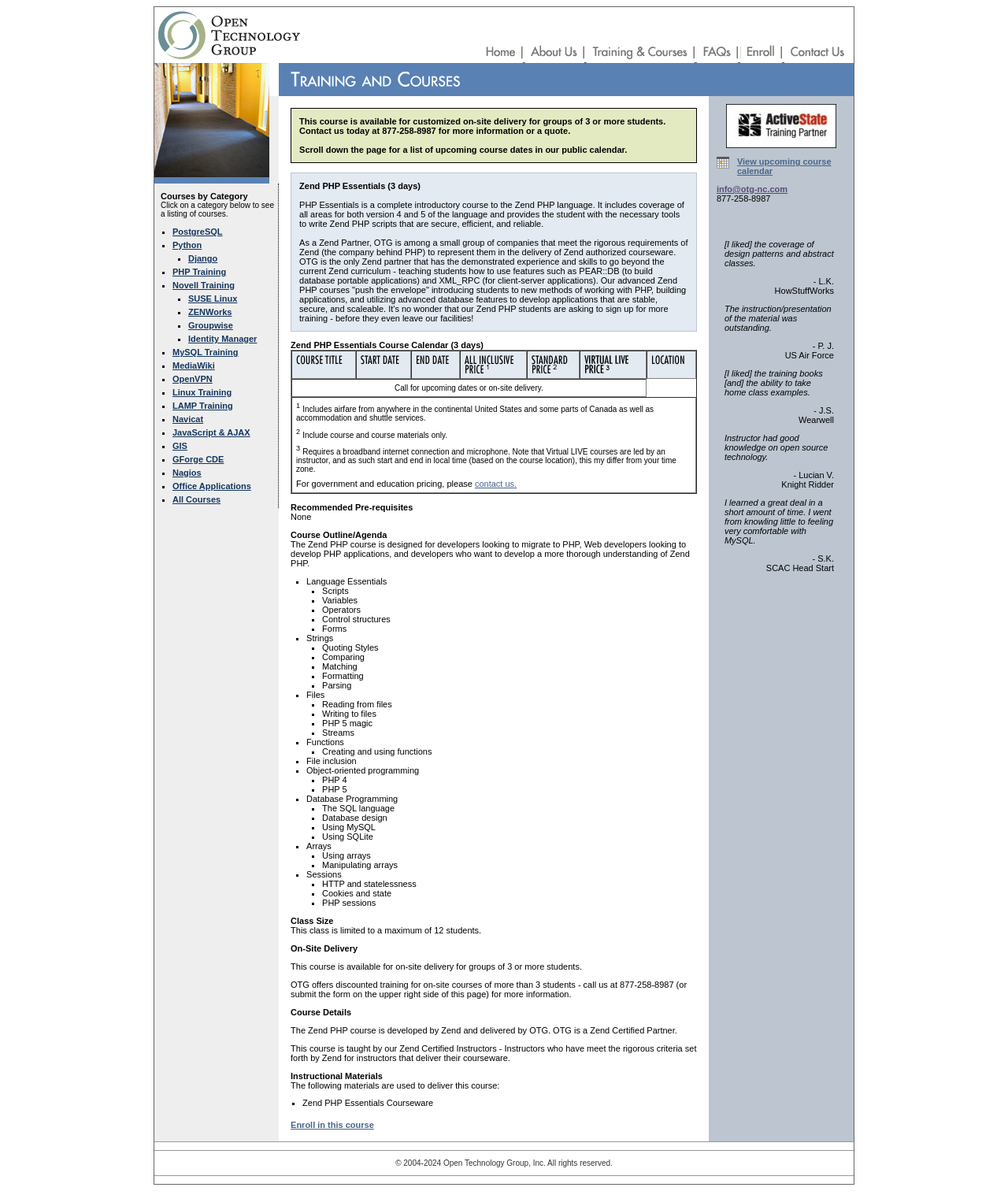Determine the bounding box coordinates of the region that needs to be clicked to achieve the task: "Contact us for more information".

[0.297, 0.122, 0.622, 0.13]